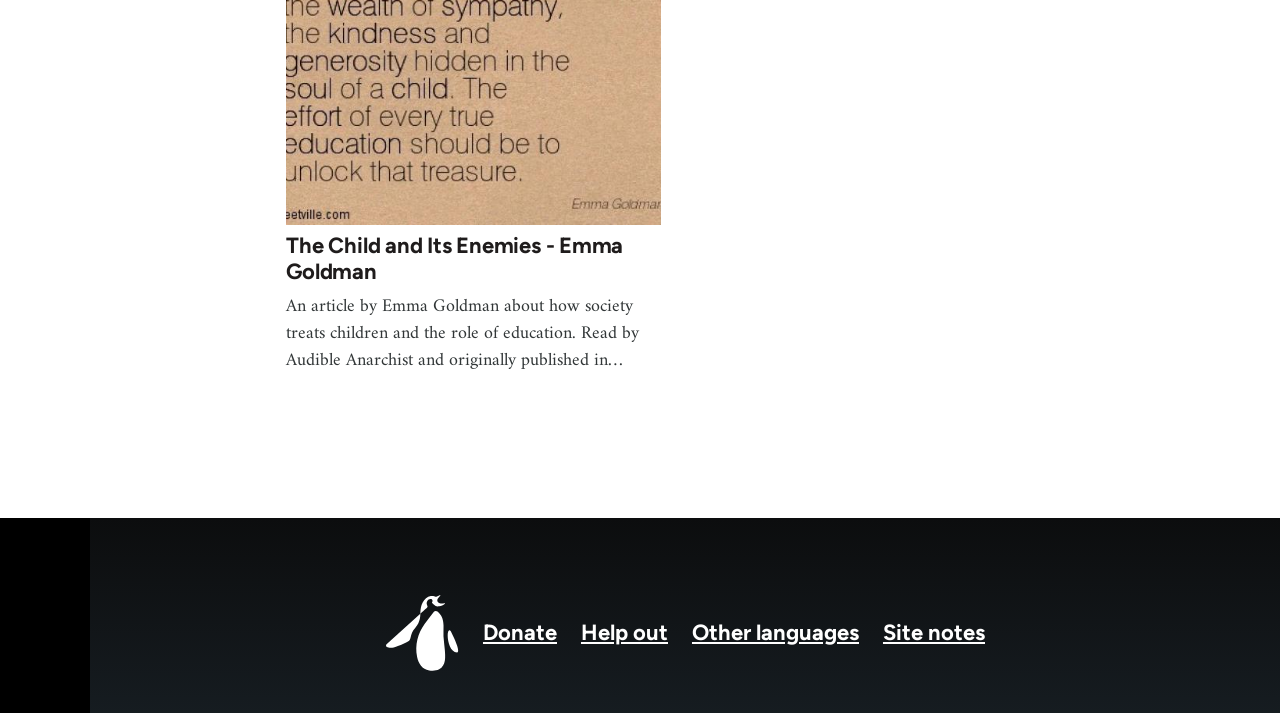Give a succinct answer to this question in a single word or phrase: 
What is the function of the 'Home' link in the footer menu?

To navigate to the homepage